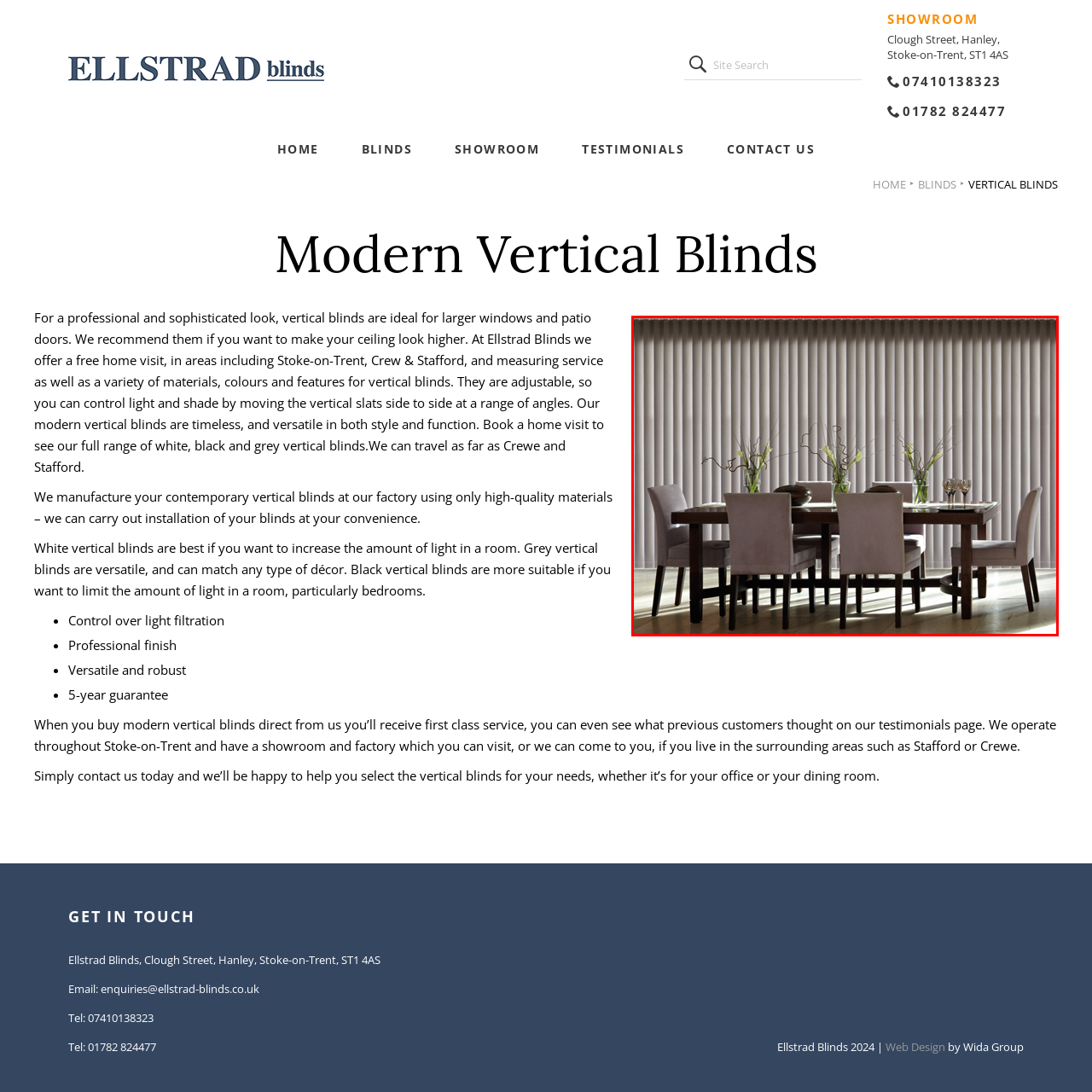Focus on the part of the image that is marked with a yellow outline and respond in detail to the following inquiry based on what you observe: 
What color are the upholstered chairs?

The caption specifically mentions that the chairs surrounding the table are 'plush, upholstered chairs in light grey', which indicates their color.